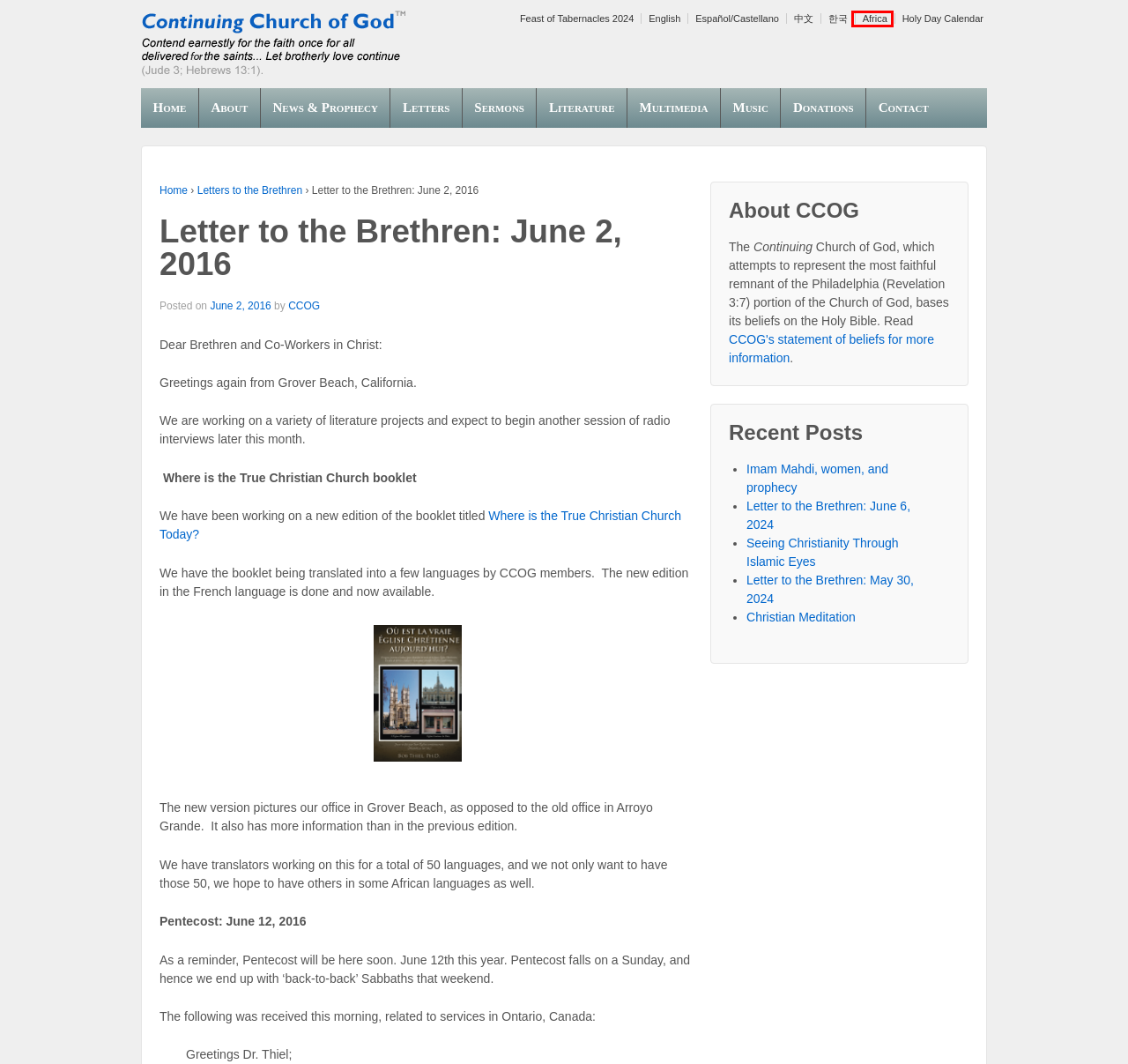Check out the screenshot of a webpage with a red rectangle bounding box. Select the best fitting webpage description that aligns with the new webpage after clicking the element inside the bounding box. Here are the candidates:
A. Contact Us | CCOG
B. Africa | CCOG
C. CCOG | CCOG
D. What is the Continuing Church of God? | CCOG
E. God's Biblical Holy Day Calendar (2013-2026)
F. CCOG - Continuing Church of God
G. Letters to the Brethren | CCOG
H. Music | CCOG

B